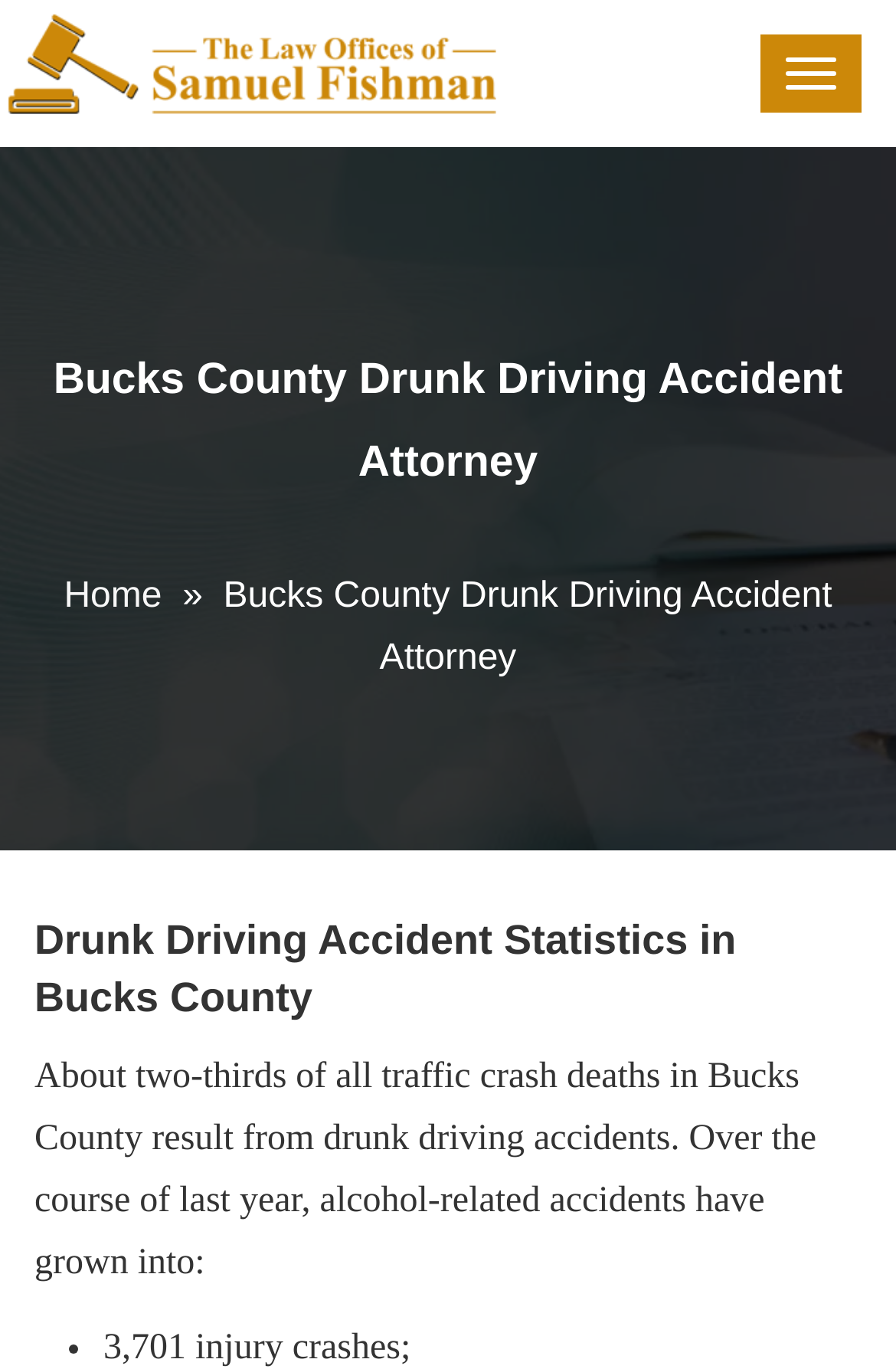Please reply to the following question with a single word or a short phrase:
How many injury crashes occurred in Bucks County last year?

3,701